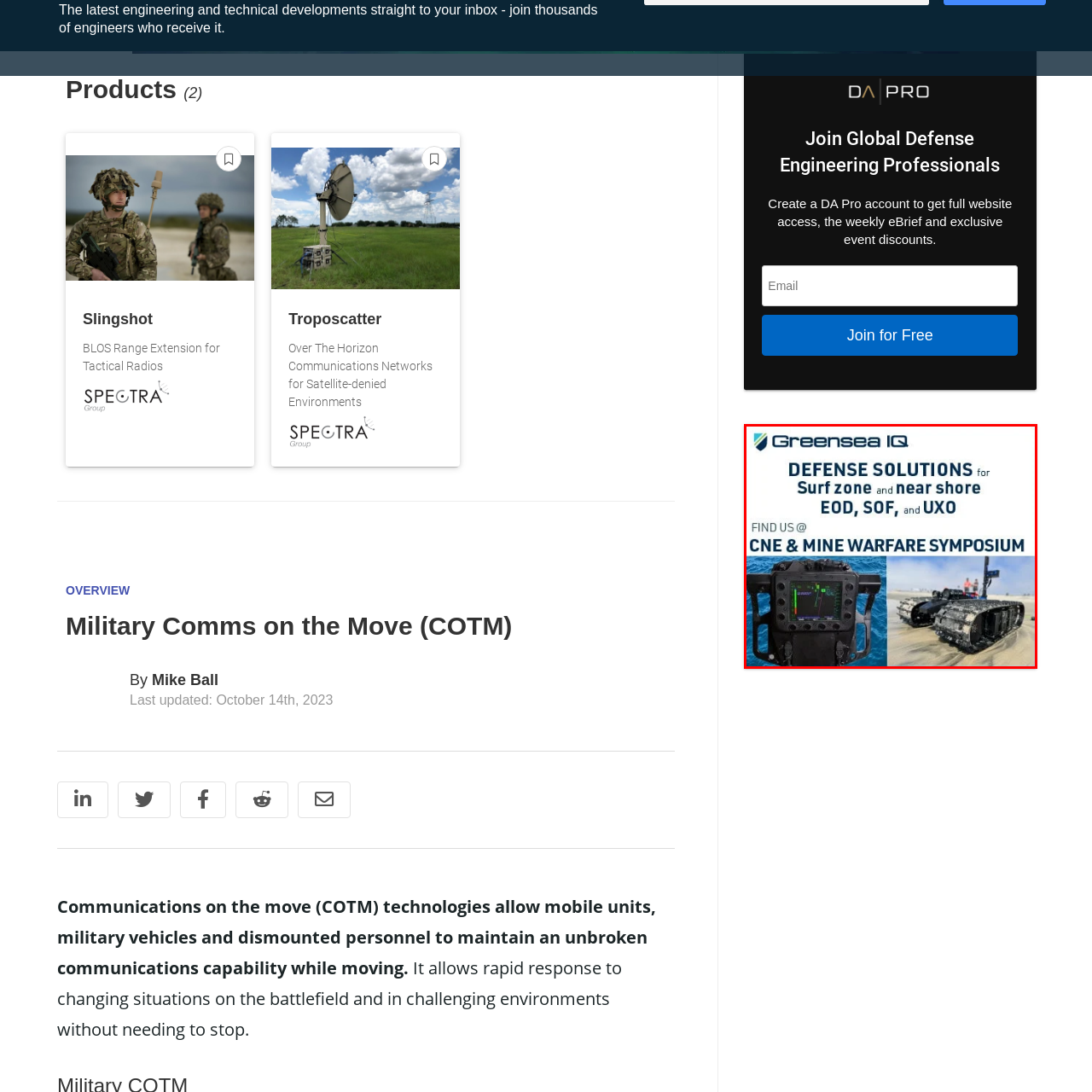Elaborate on the image contained within the red outline, providing as much detail as possible.

The image features a promotional graphic for Greensea IQ, showcasing their "Defense Solutions" specifically tailored for operations in the surf zone and near shore areas, including Explosive Ordnance Disposal (EOD), Special Operations Forces (SOF), and Unexploded Ordnance (UXO) missions. The tagline "FIND US @ CNE & MINE WARFARE SYMPOSIUM" invites viewers to connect with the company at an important industry event. Prominently displayed on the left is an advanced control unit, highlighting sophisticated technological capabilities, while the right side features an innovative robotic vehicle equipped for tactical operations on sandy terrain. The overall design emphasizes cutting-edge solutions for modern defense challenges, appealing to professionals in the military and defense sectors.